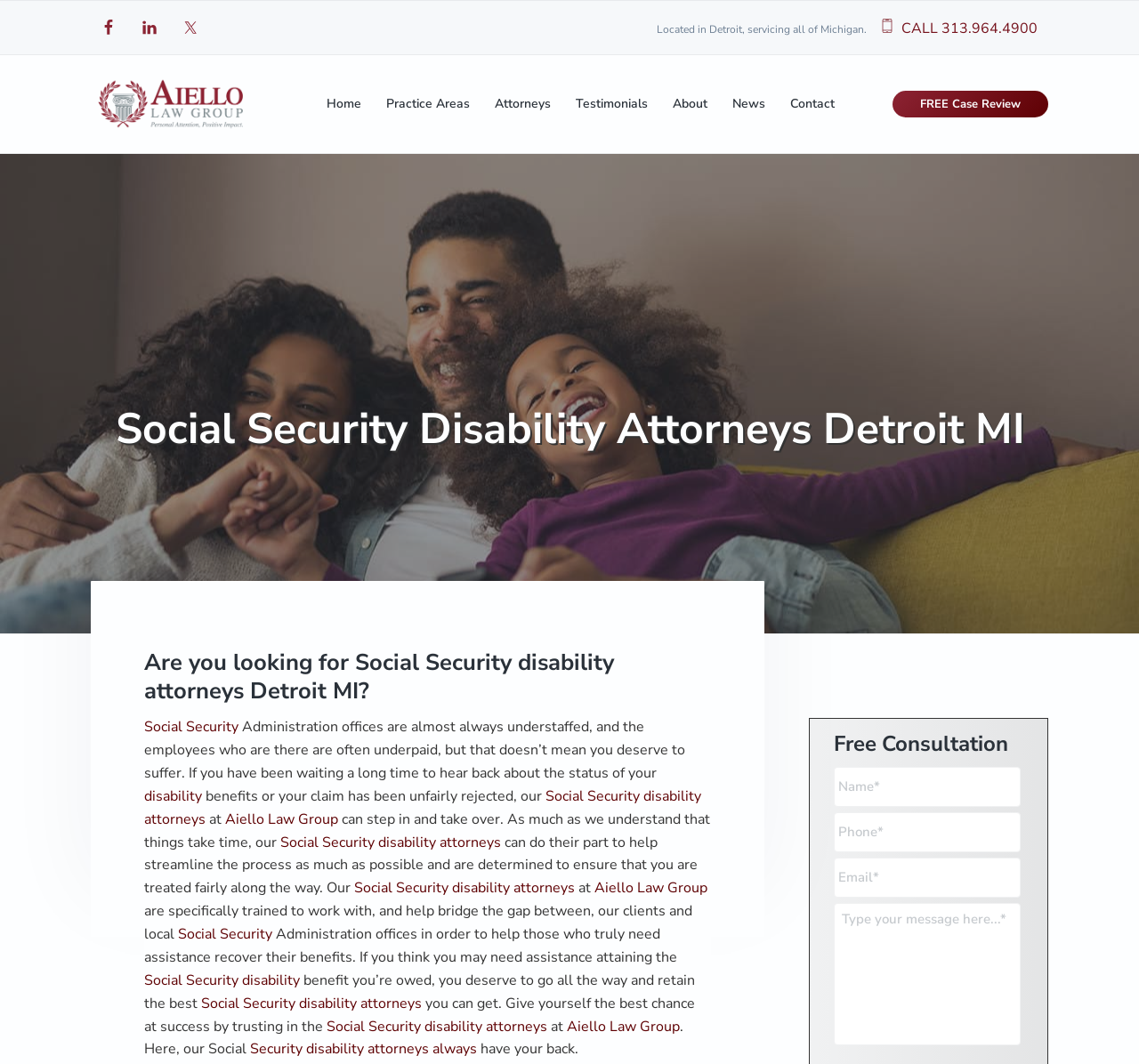Identify the bounding box for the UI element described as: "Boost Note". Ensure the coordinates are four float numbers between 0 and 1, formatted as [left, top, right, bottom].

None